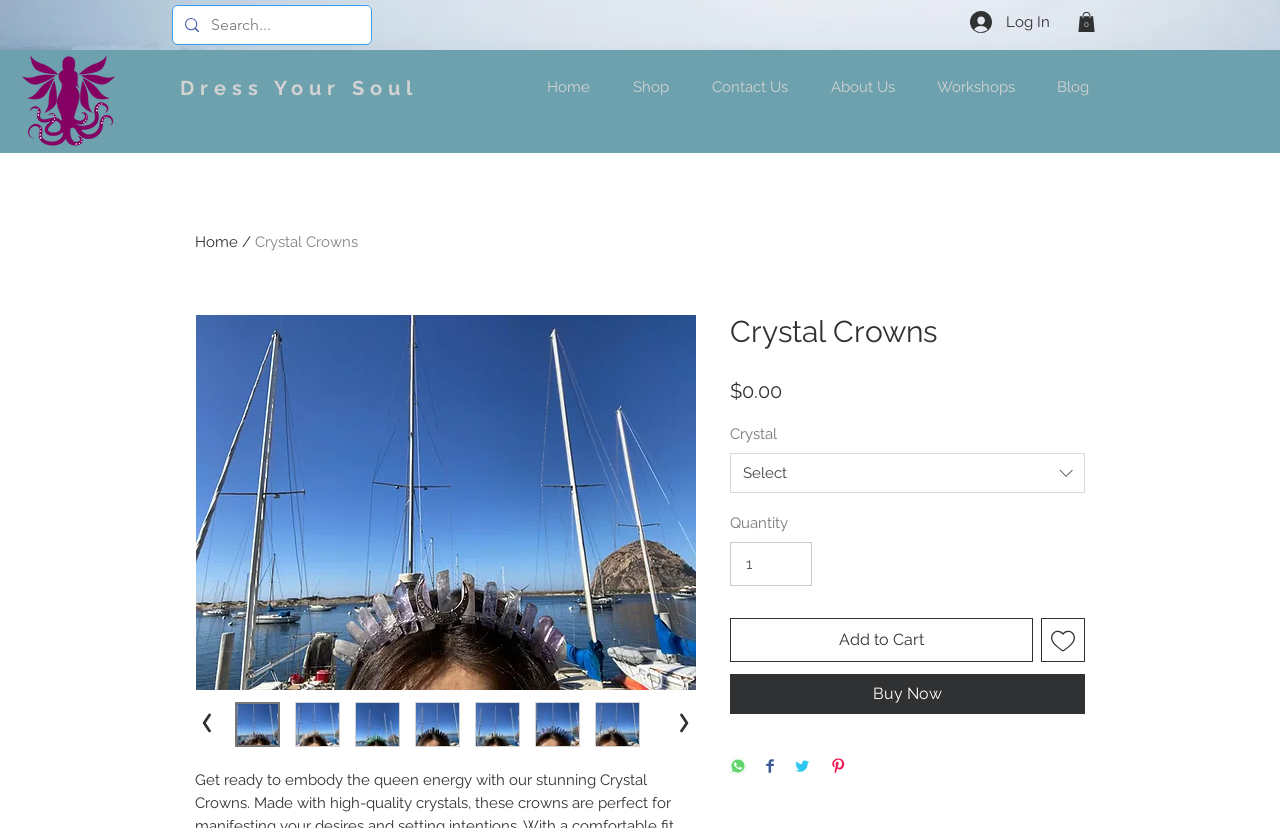How many social media platforms can you share the crystal crown on?
Look at the image and provide a detailed response to the question.

I counted the number of social media sharing buttons, which are 'Share on WhatsApp', 'Share on Facebook', 'Share on Twitter', and 'Pin on Pinterest', indicating that you can share the crystal crown on 4 different social media platforms.